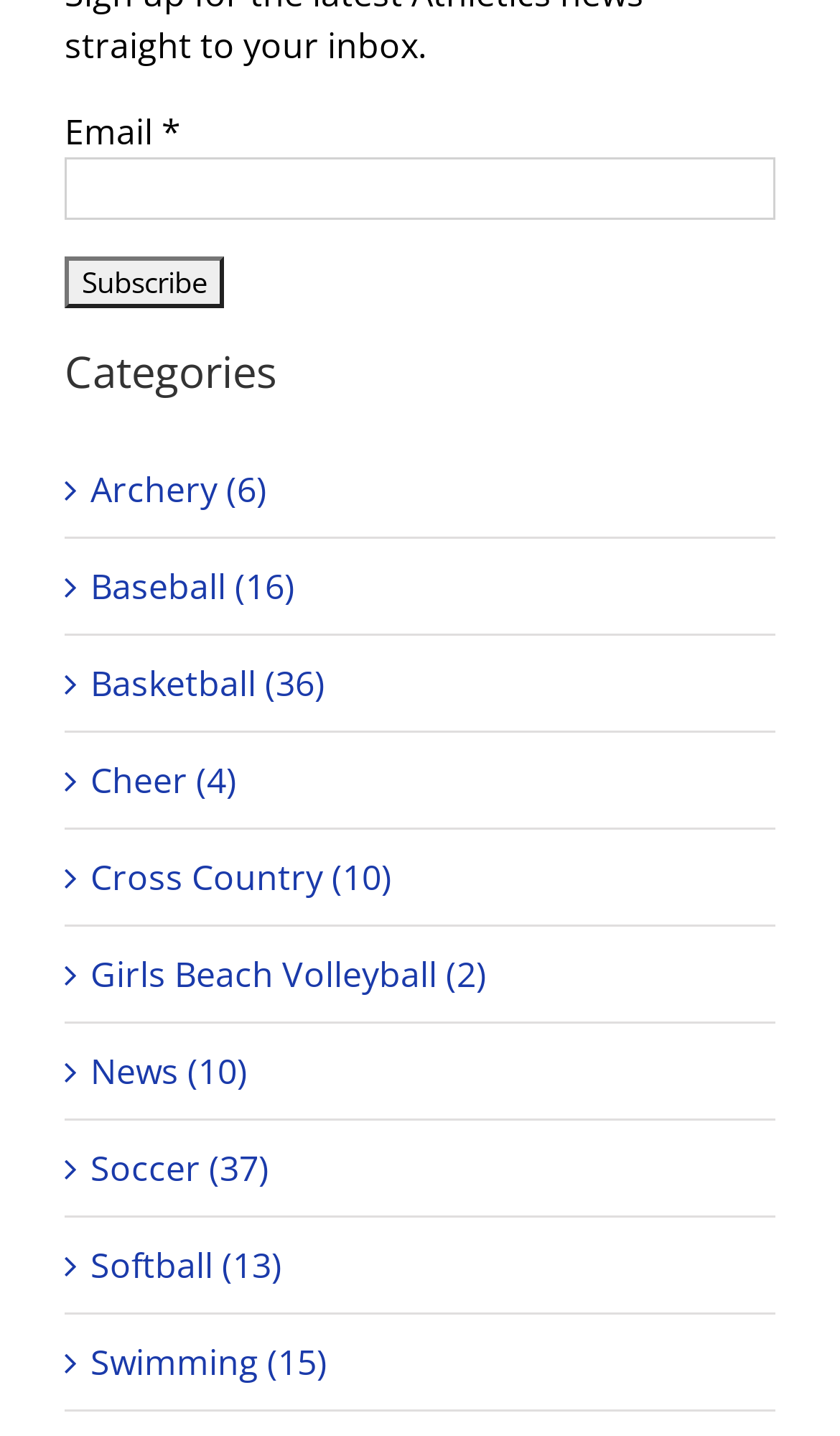What is the function of the 'Subscribe' button?
Analyze the image and provide a thorough answer to the question.

The 'Subscribe' button is located next to the 'Email *' textbox, suggesting that it is used to submit the email address and subscribe to a newsletter or mailing list.